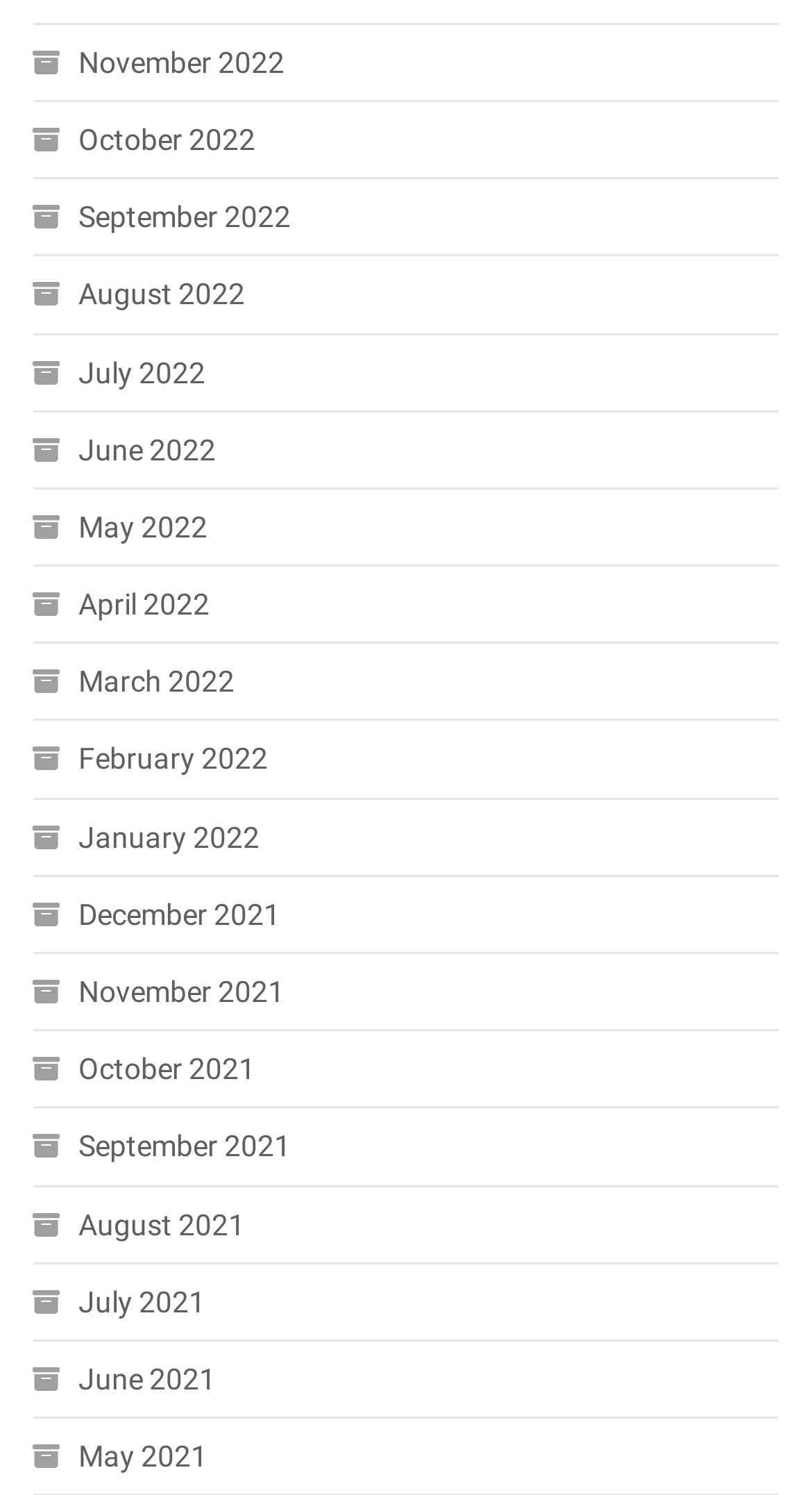Highlight the bounding box coordinates of the element that should be clicked to carry out the following instruction: "Click on Preference". The coordinates must be given as four float numbers ranging from 0 to 1, i.e., [left, top, right, bottom].

None